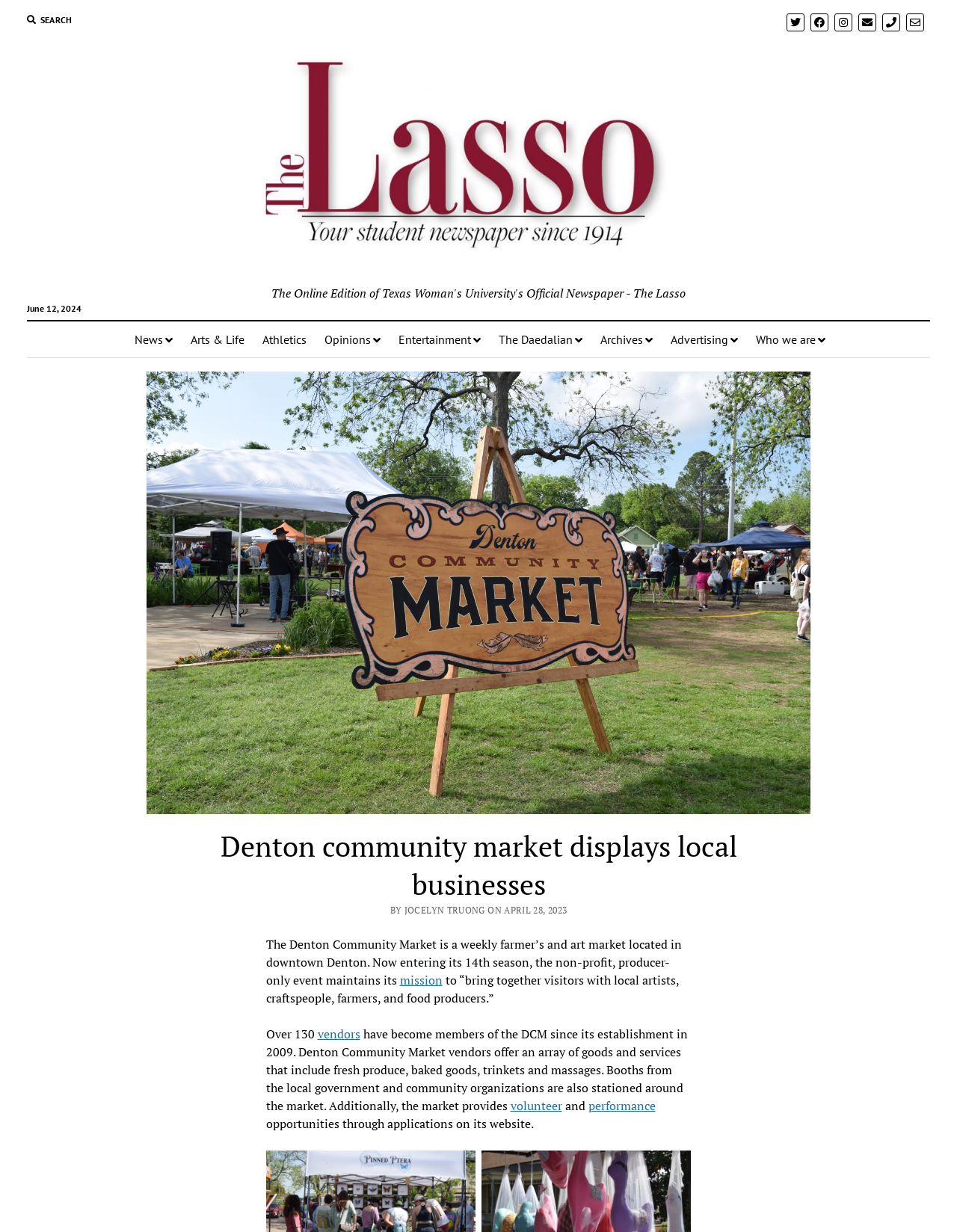Kindly determine the bounding box coordinates of the area that needs to be clicked to fulfill this instruction: "Read news".

[0.131, 0.261, 0.19, 0.29]